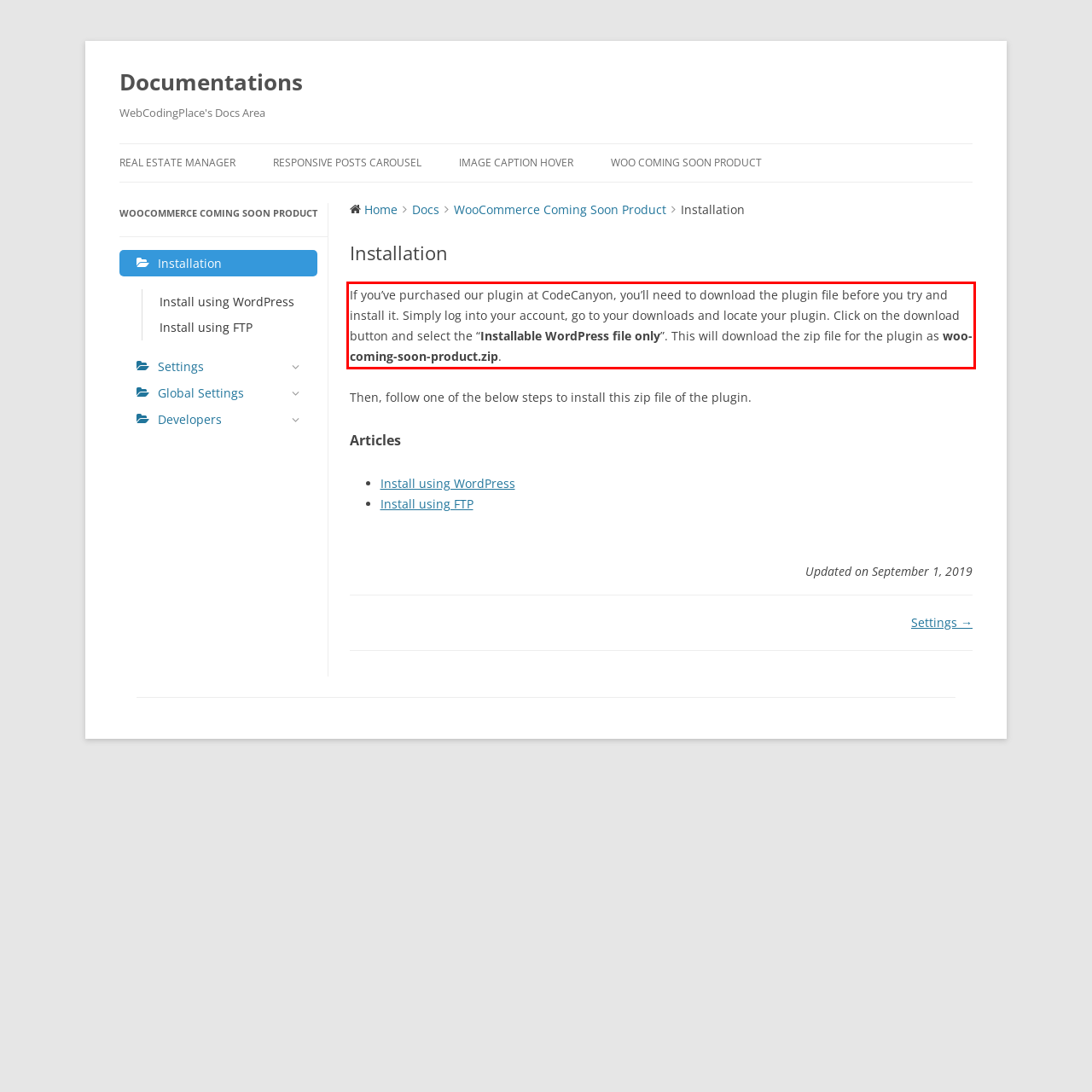Analyze the screenshot of the webpage and extract the text from the UI element that is inside the red bounding box.

If you’ve purchased our plugin at CodeCanyon, you’ll need to download the plugin file before you try and install it. Simply log into your account, go to your downloads and locate your plugin. Click on the download button and select the “Installable WordPress file only”. This will download the zip file for the plugin as woo-coming-soon-product.zip.